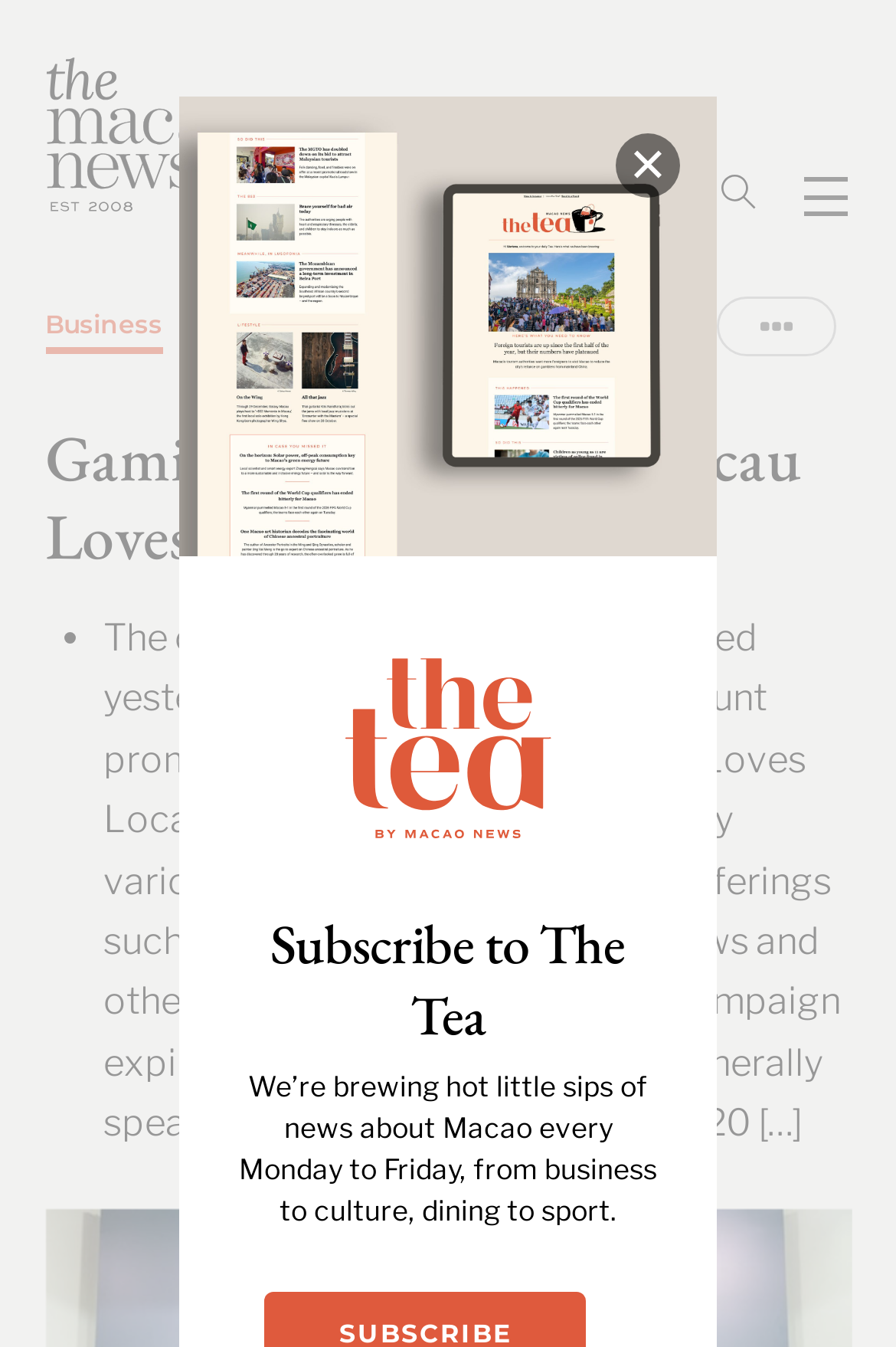Predict the bounding box of the UI element that fits this description: "alt="MN_Stacked_Red-One_2022-1" title="MN_Stacked_Red-One_2022-1"".

[0.05, 0.076, 0.276, 0.166]